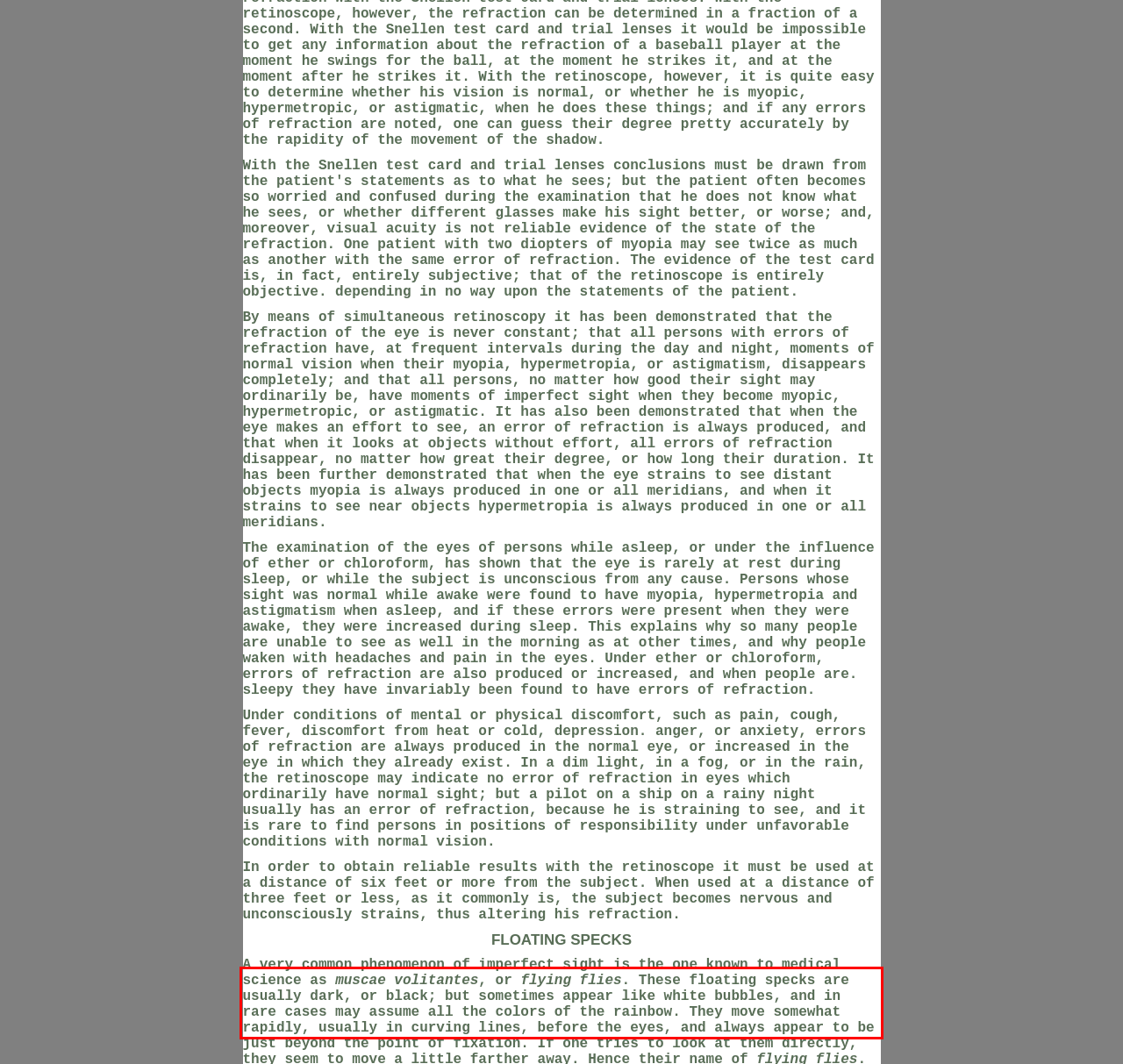Given a screenshot of a webpage with a red bounding box, please identify and retrieve the text inside the red rectangle.

In order to obtain reliable results with the retinoscope it must be used at a distance of six feet or more from the subject. When used at a distance of three feet or less, as it commonly is, the subject becomes nervous and unconsciously strains, thus altering his refraction.